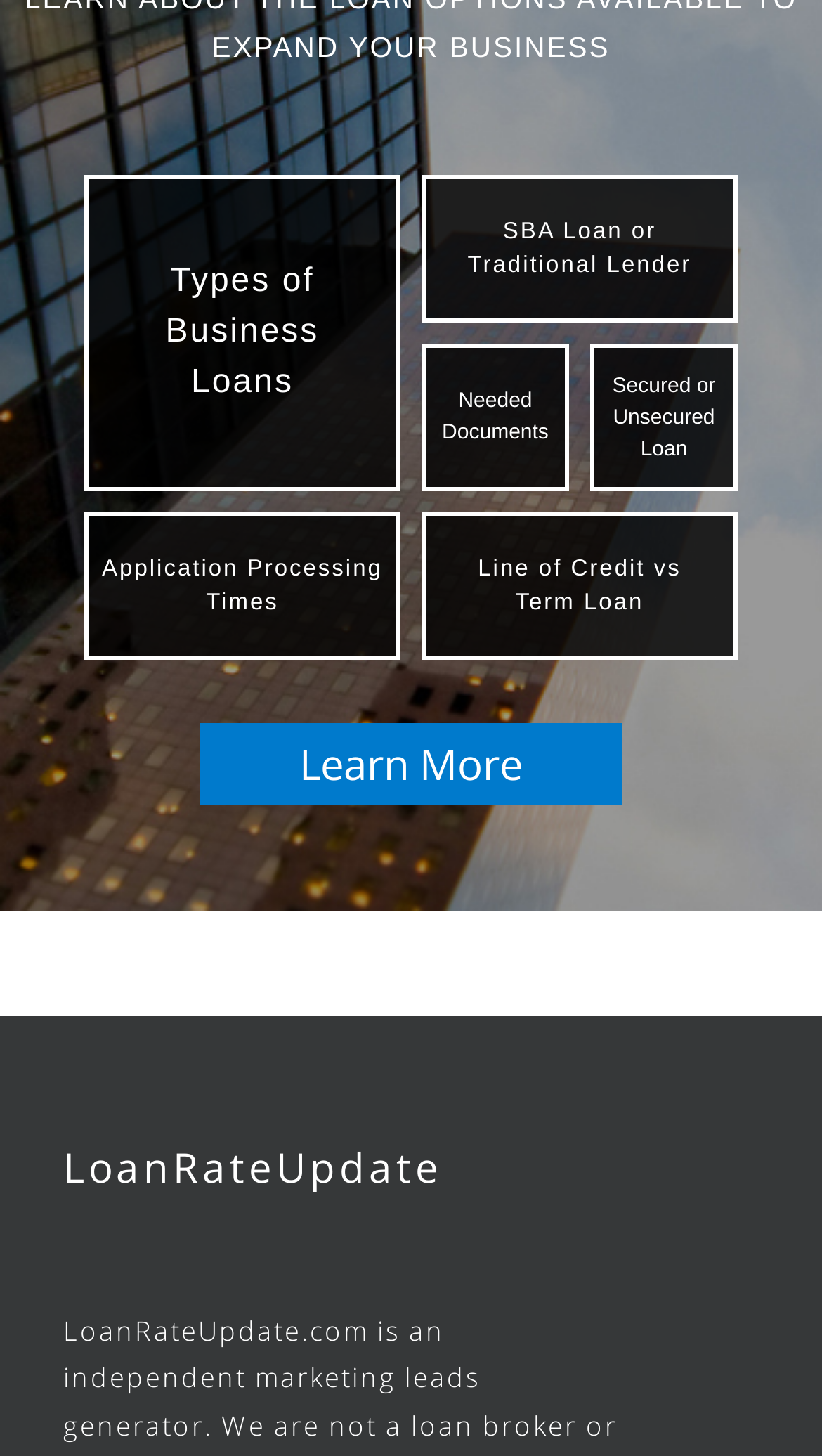Identify the bounding box coordinates of the region that should be clicked to execute the following instruction: "Compare SBA loan and traditional lender".

[0.513, 0.14, 0.897, 0.169]